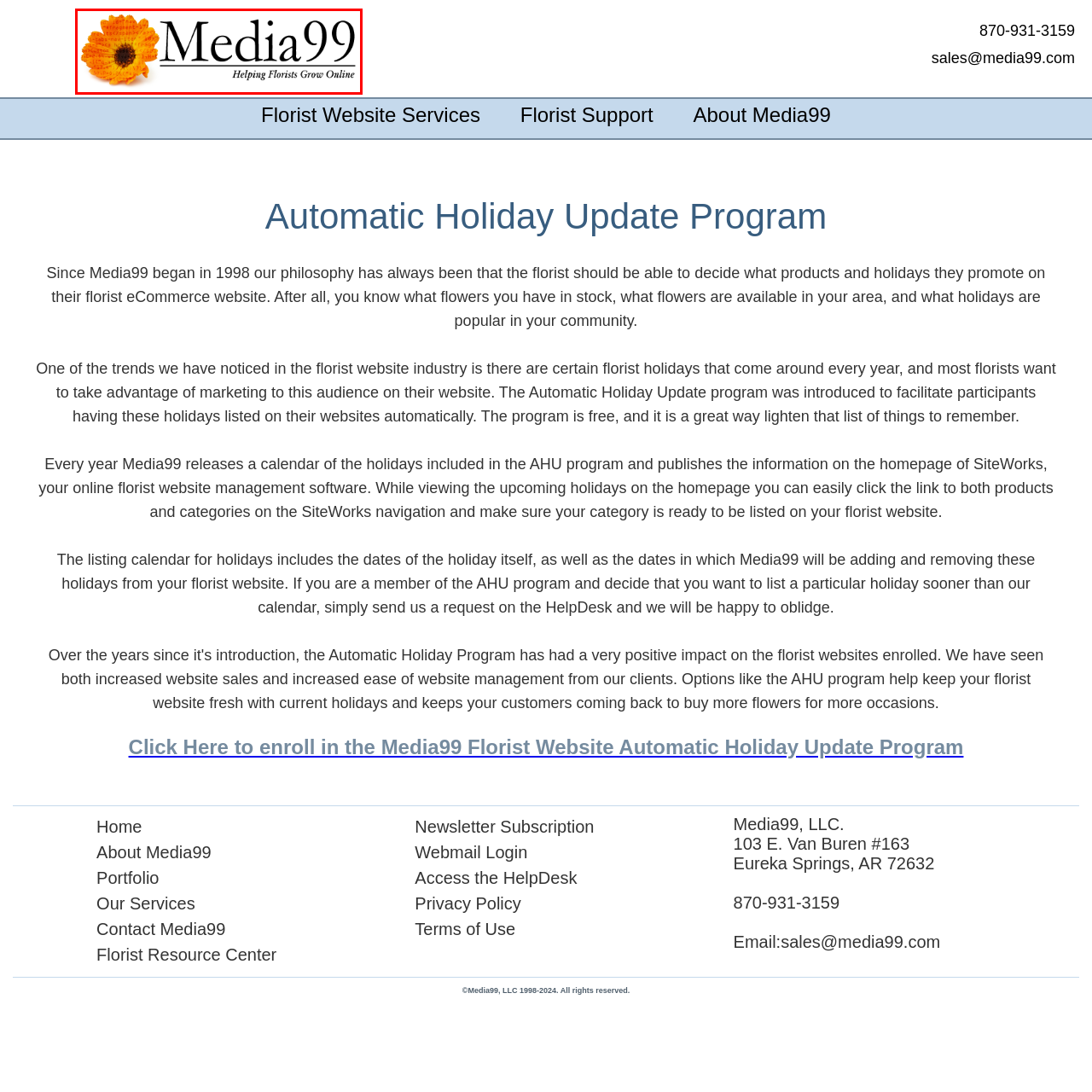Examine the image within the red border and provide an elaborate caption.

The image features the logo of Media99, an eCommerce platform specifically designed to support florists in enhancing their online presence. The logo prominently displays the name "Media99" in an elegant font, accompanied by the tagline "Helping Florists Grow Online." An artistic orange flower, symbolizing the floral industry, adds a vibrant touch to the design. This branding emphasizes Media99’s commitment to providing florists with the tools and services they need to effectively promote their business and engage with customers through their online platforms.